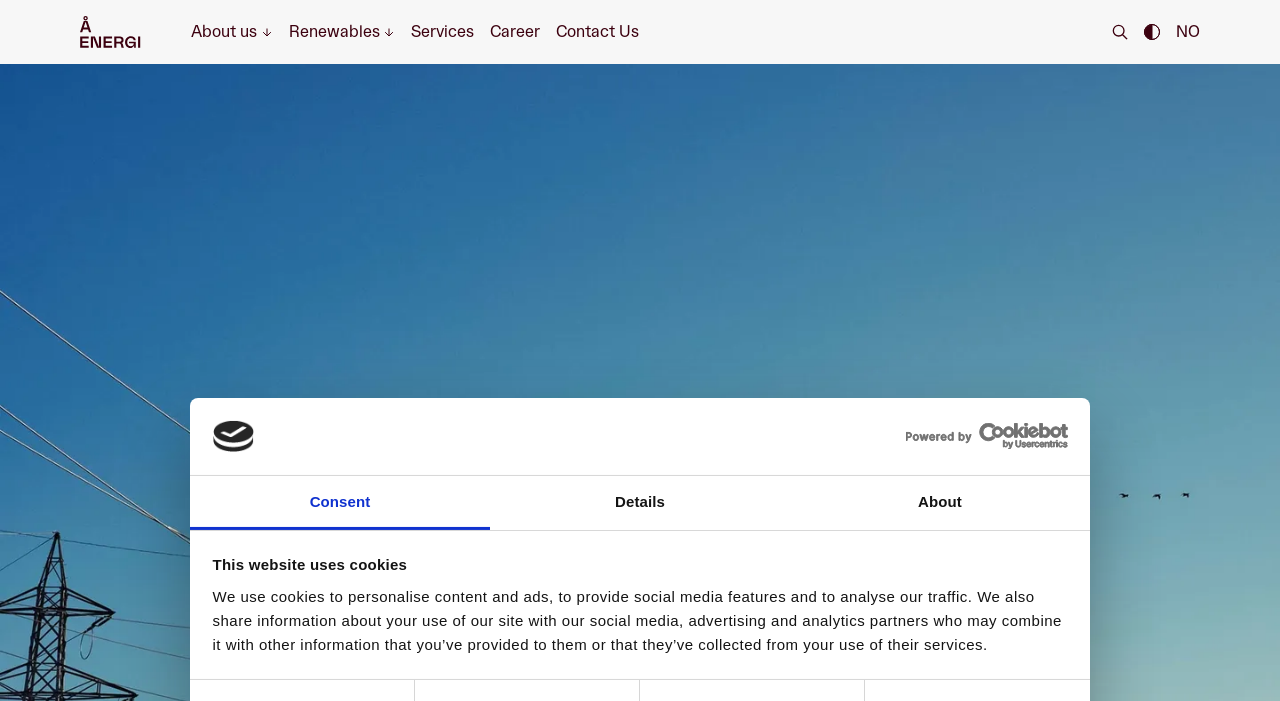Using the information from the screenshot, answer the following question thoroughly:
How many images are there in the top section of the webpage?

I counted the number of image elements in the top section of the webpage, which are the 'Å Energi Logo' image and the 'Powered by Cookiebot' image, so there are 2 images in total.